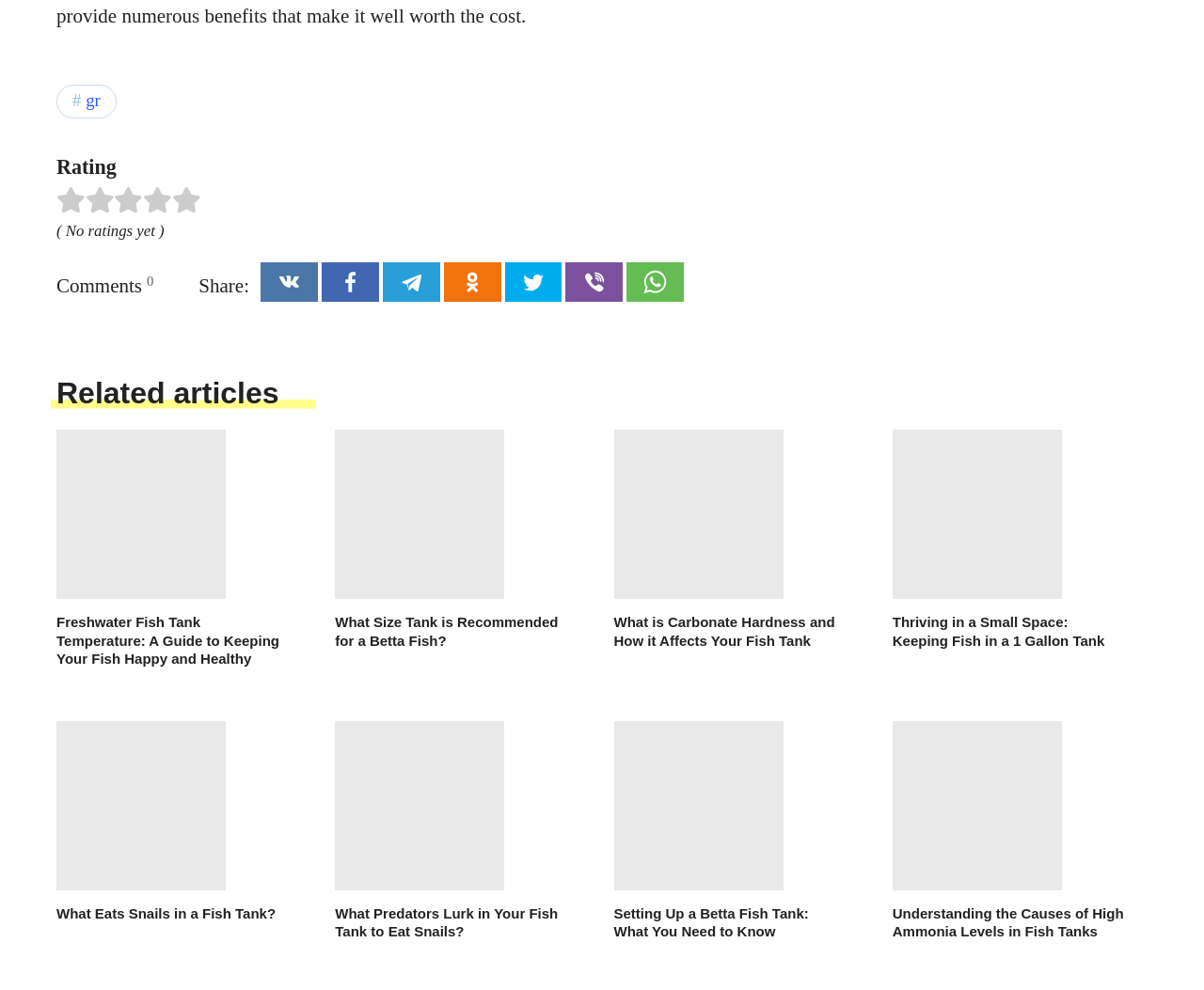Determine the bounding box coordinates of the clickable element necessary to fulfill the instruction: "Share the page". Provide the coordinates as four float numbers within the 0 to 1 range, i.e., [left, top, right, bottom].

[0.165, 0.277, 0.207, 0.3]